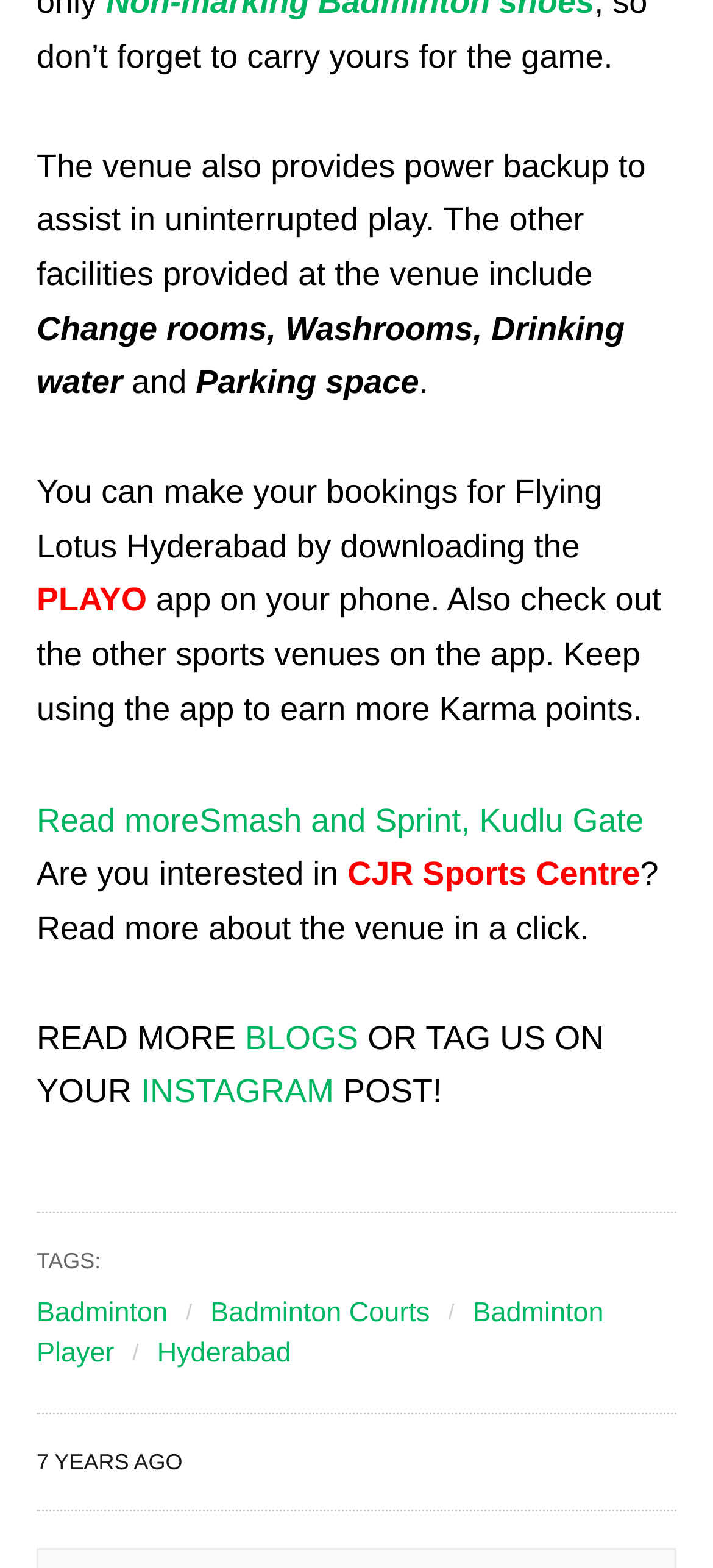Locate the bounding box coordinates of the area where you should click to accomplish the instruction: "Download the PLAYO app".

[0.051, 0.371, 0.206, 0.394]